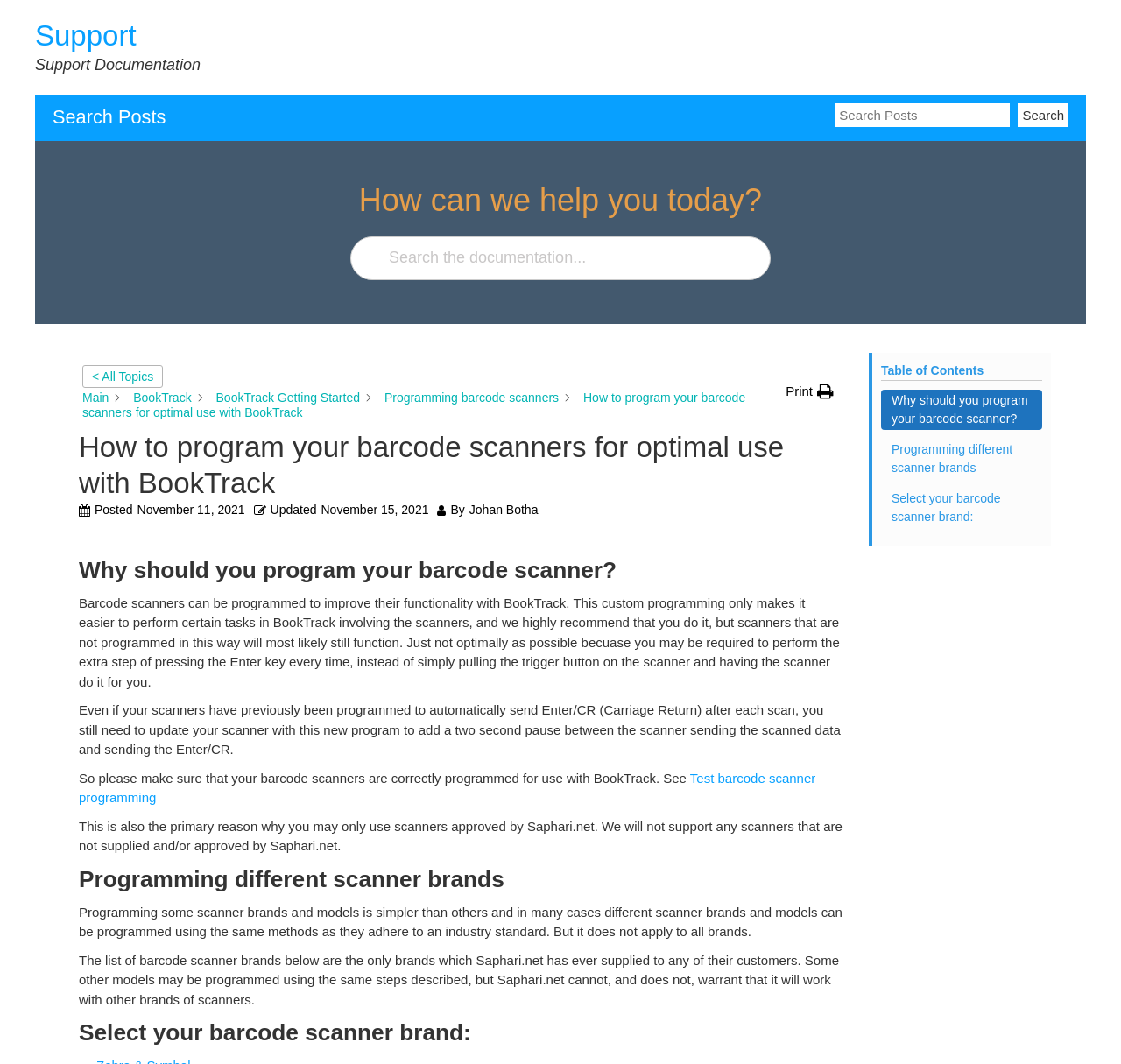What is the primary reason for only using approved scanners?
Using the image as a reference, give an elaborate response to the question.

The primary reason for only using scanners approved by Saphari.net is that they will not support any scanners that are not supplied and/or approved by Saphari.net.